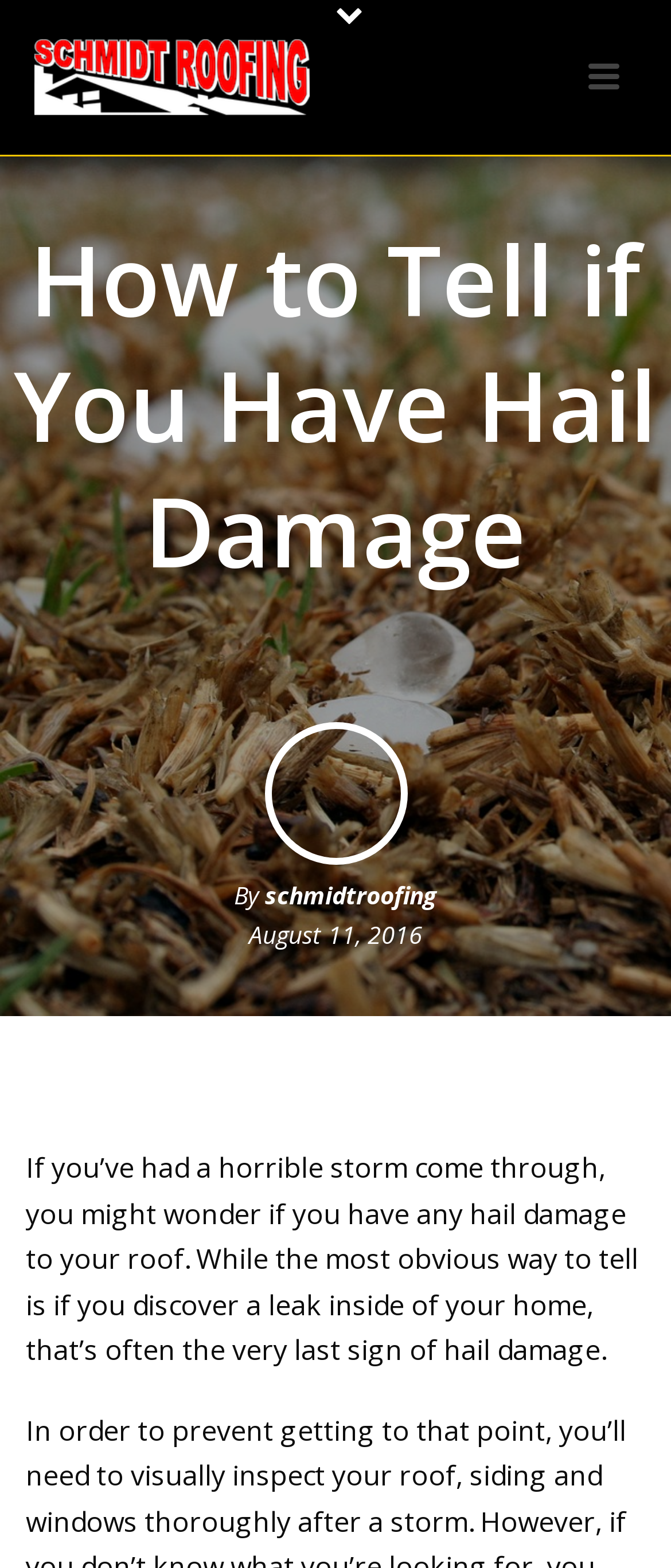Please extract the webpage's main title and generate its text content.

How to Tell if You Have Hail Damage